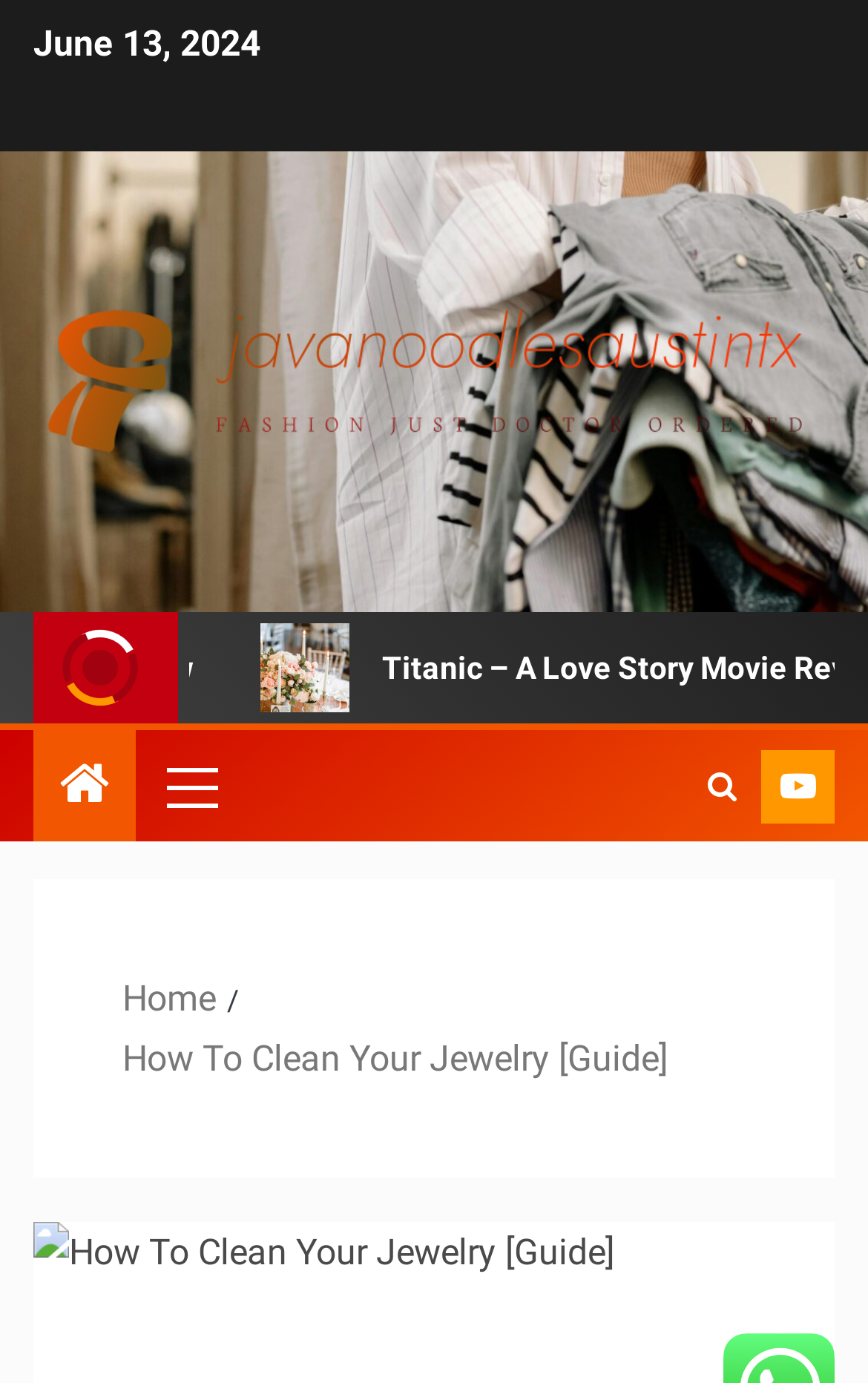Generate a comprehensive description of the webpage.

The webpage is about a guide on how to clean jewelry, as indicated by the title "How To Clean Your Jewelry [Guide] – Javanoodlesaustintx". At the top left of the page, there is a date "June 13, 2024". Below the date, there is a link to "Javanoodlesaustintx" accompanied by an image with the same name, taking up most of the top section of the page.

On the right side of the top section, there is a smaller image related to "When To Use Employee Incentive Gifts". Below this image, there are several links and menus. A primary menu is located on the left, with a link to the right of it. On the far right, there are three more links, including one with a search icon '\uf002'.

Further down the page, there is a navigation section labeled "Breadcrumbs" that contains two links: "Home" and "How To Clean Your Jewelry [Guide]", which is the current page.